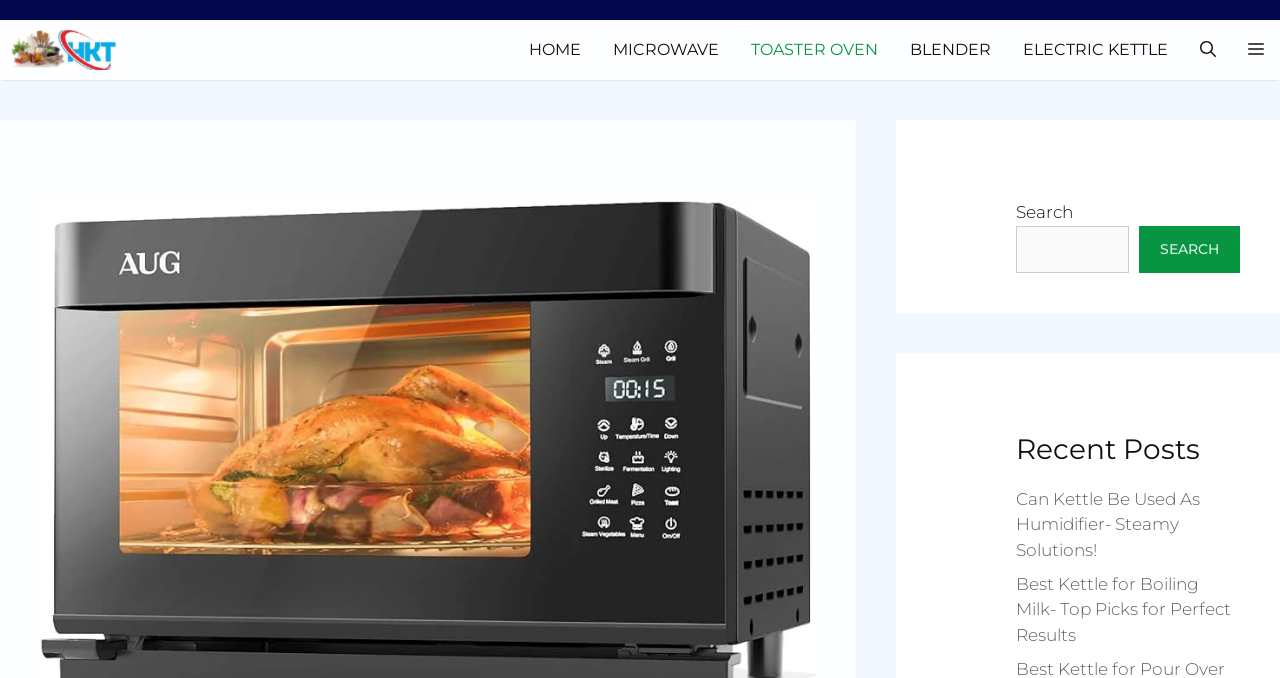Identify the bounding box coordinates of the HTML element based on this description: "parent_node: SEARCH name="s"".

[0.794, 0.333, 0.882, 0.403]